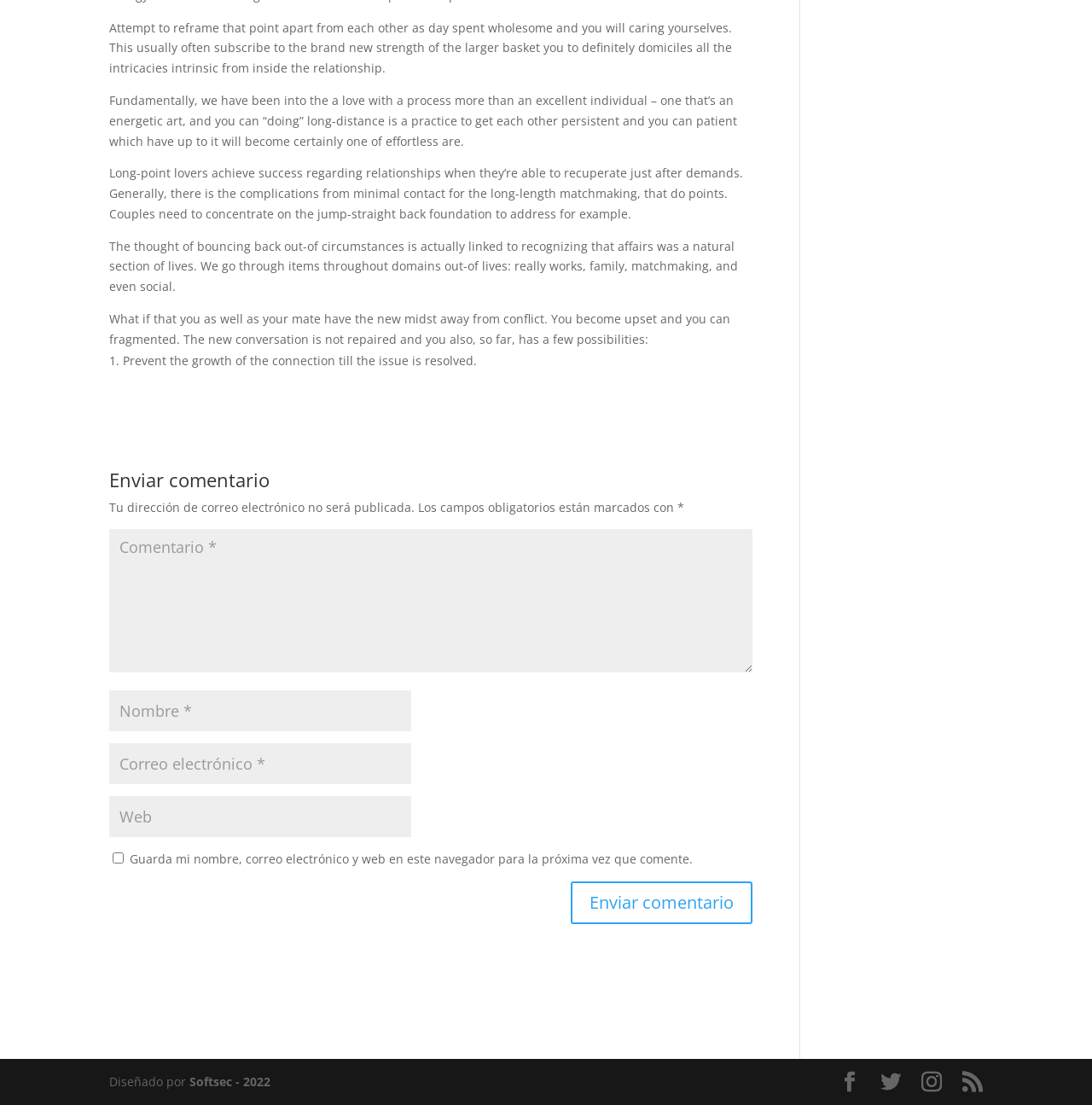Find the bounding box coordinates of the element you need to click on to perform this action: 'Subscribe to updates from SmartMag'. The coordinates should be represented by four float values between 0 and 1, in the format [left, top, right, bottom].

None